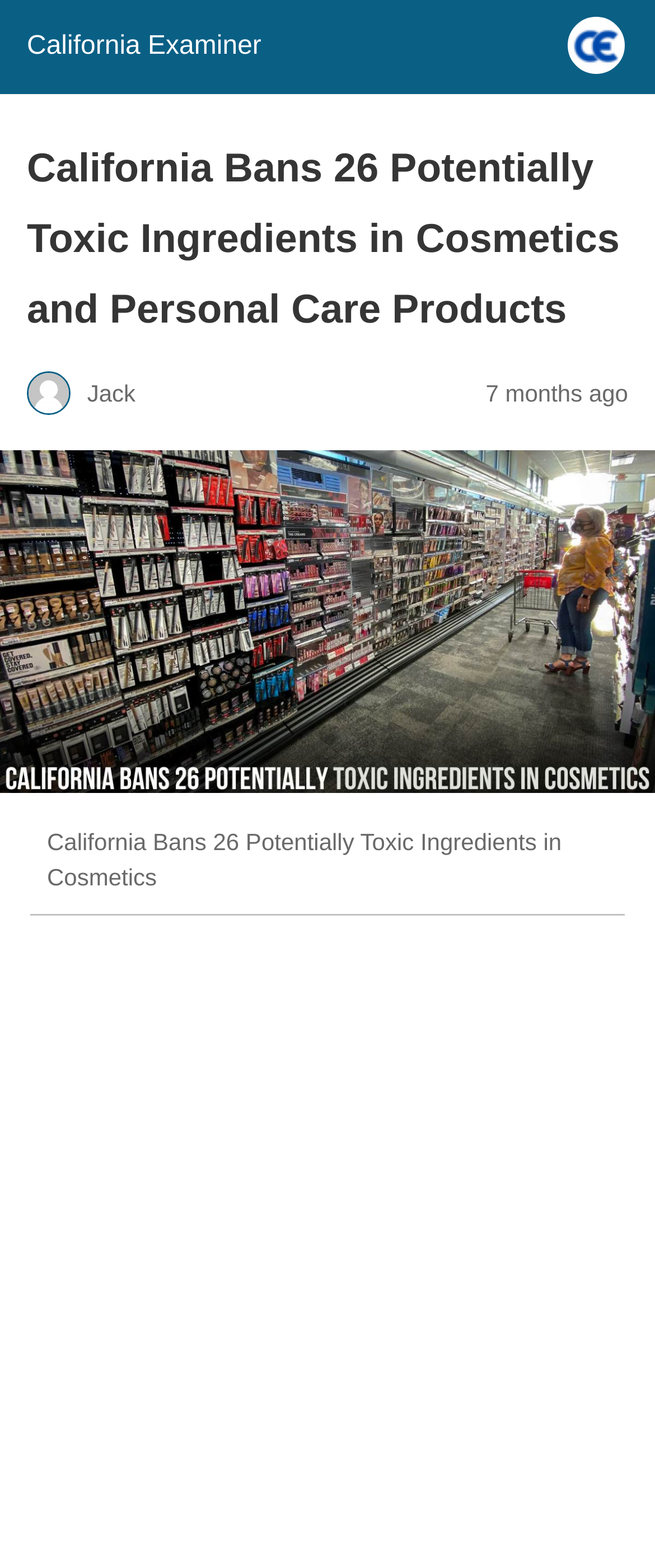Respond to the following question with a brief word or phrase:
What is the topic of the article?

Toxic ingredients in cosmetics